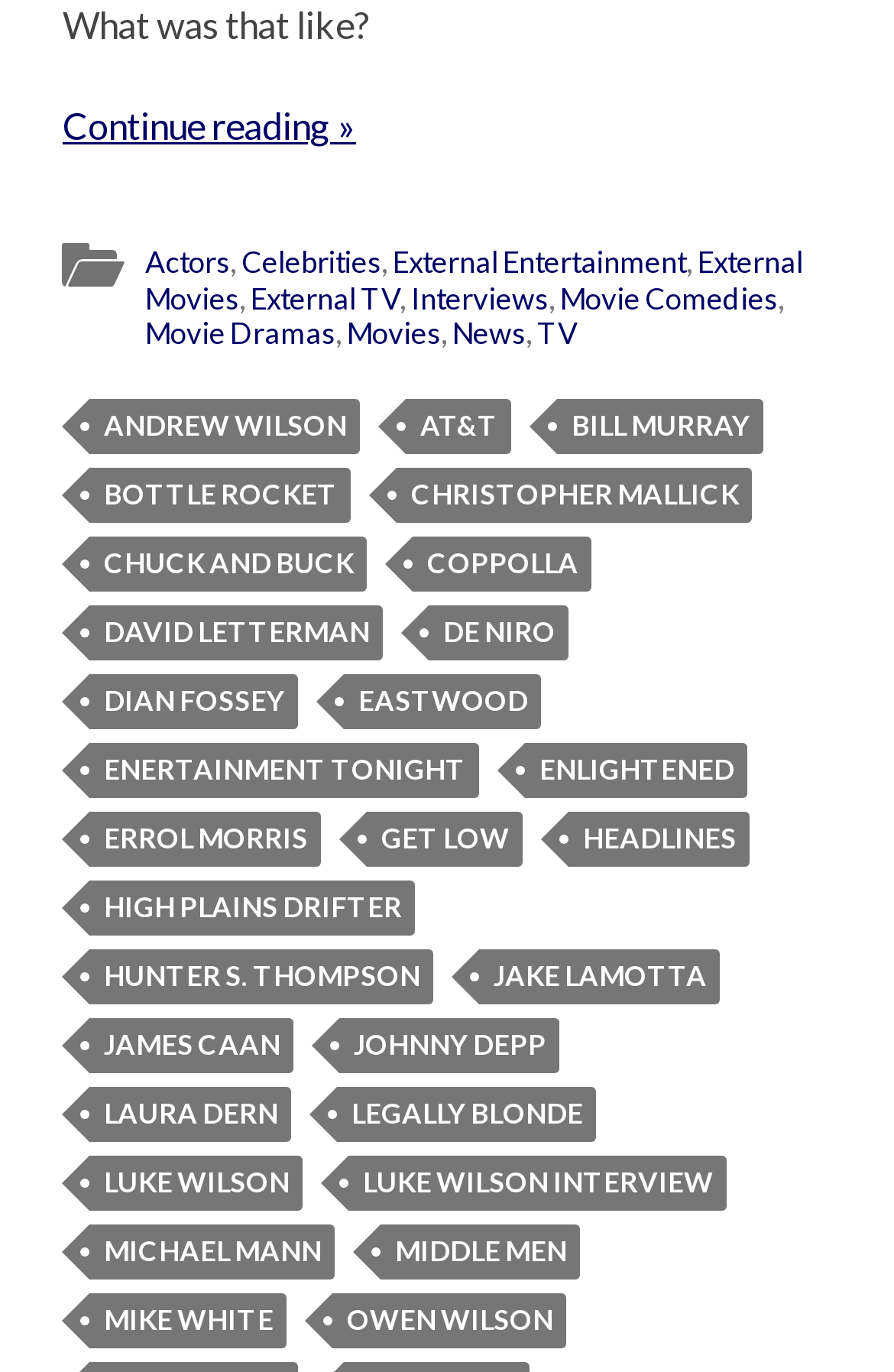Please identify the bounding box coordinates of the region to click in order to complete the given instruction: "Read the magazine". The coordinates should be four float numbers between 0 and 1, i.e., [left, top, right, bottom].

None